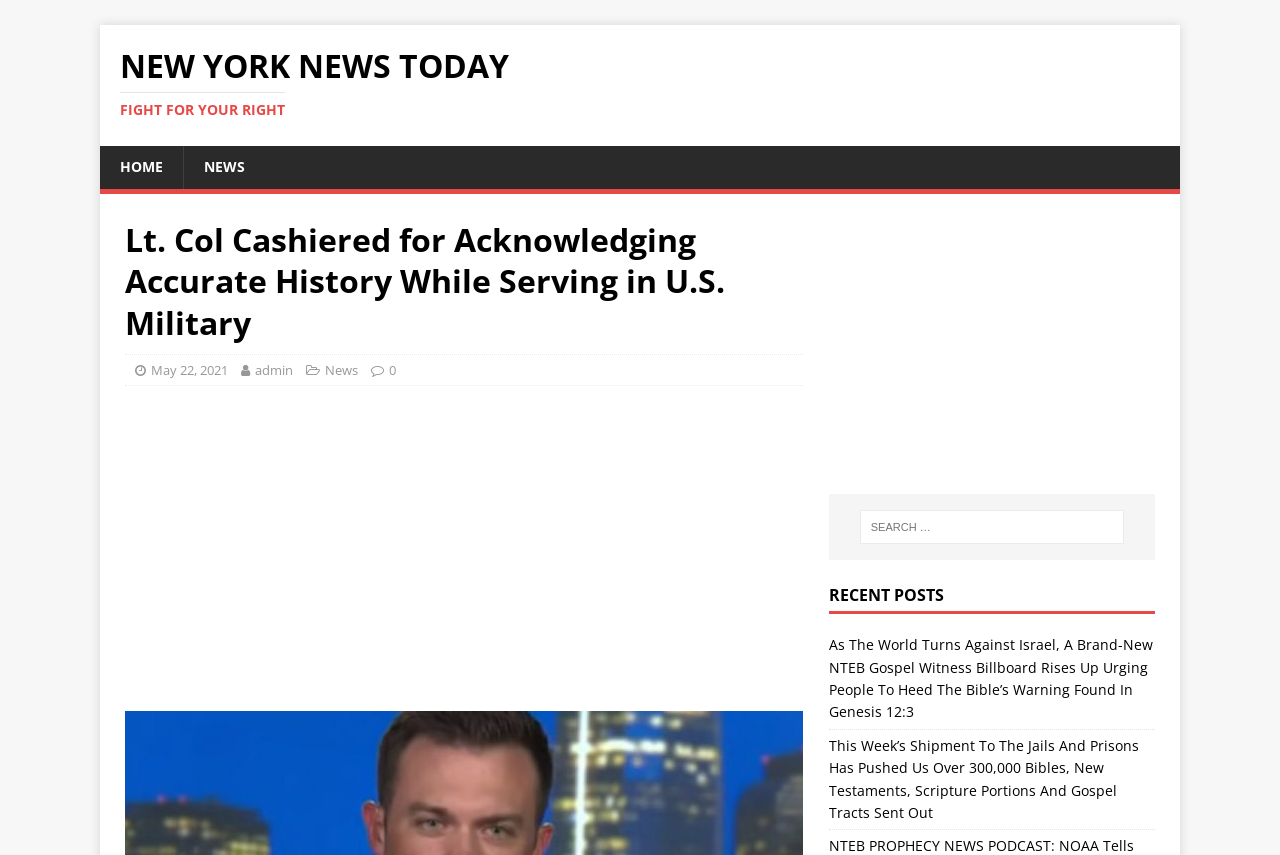Provide a comprehensive caption for the webpage.

The webpage is a news article page with a focus on a specific story. At the top, there is a header section with a link to "NEW YORK NEWS TODAY FIGHT FOR YOUR RIGHT" and two separate headings, "NEW YORK NEWS TODAY" and "FIGHT FOR YOUR RIGHT". Below this, there are three links: "HOME", "NEWS", and another link not explicitly mentioned.

The main content of the page is a news article with a heading "Lt. Col Cashiered for Acknowledging Accurate History While Serving in U.S. Military". This article has a publication date of "May 22, 2021" and is attributed to an author named "admin". There are also links to categories, including "News", and a comment count of "0".

To the right of the article, there are two advertisements, one above the other, taking up a significant portion of the page. Below the article, there is a search bar with a prompt "Search for:". 

Further down, there is a section titled "RECENT POSTS" with two links to other news articles. The first article is about a gospel witness billboard in Israel, and the second article is about a shipment of Bibles and gospel tracts to jails and prisons.